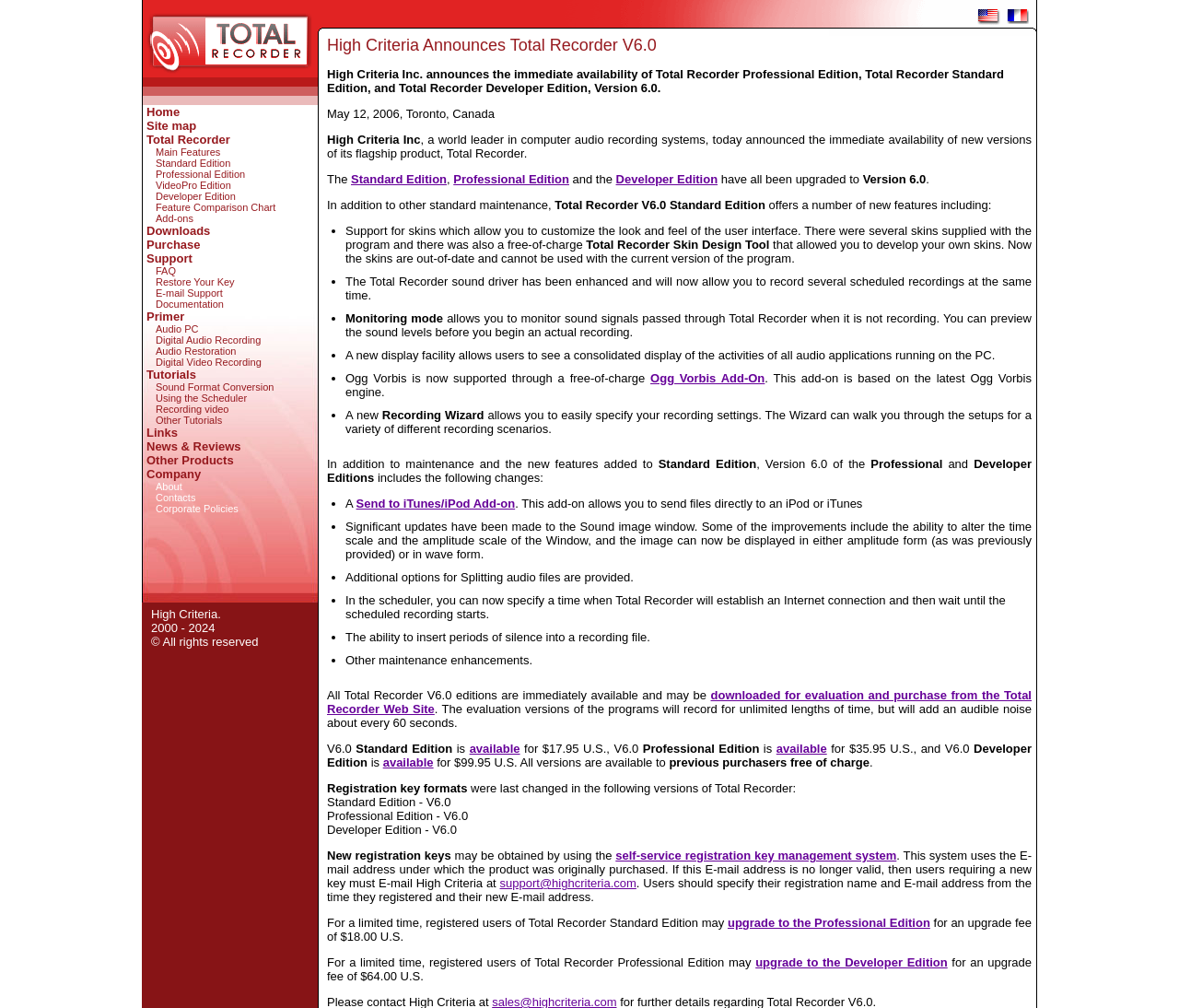Bounding box coordinates are specified in the format (top-left x, top-left y, bottom-right x, bottom-right y). All values are floating point numbers bounded between 0 and 1. Please provide the bounding box coordinate of the region this sentence describes: The Paw Print

None